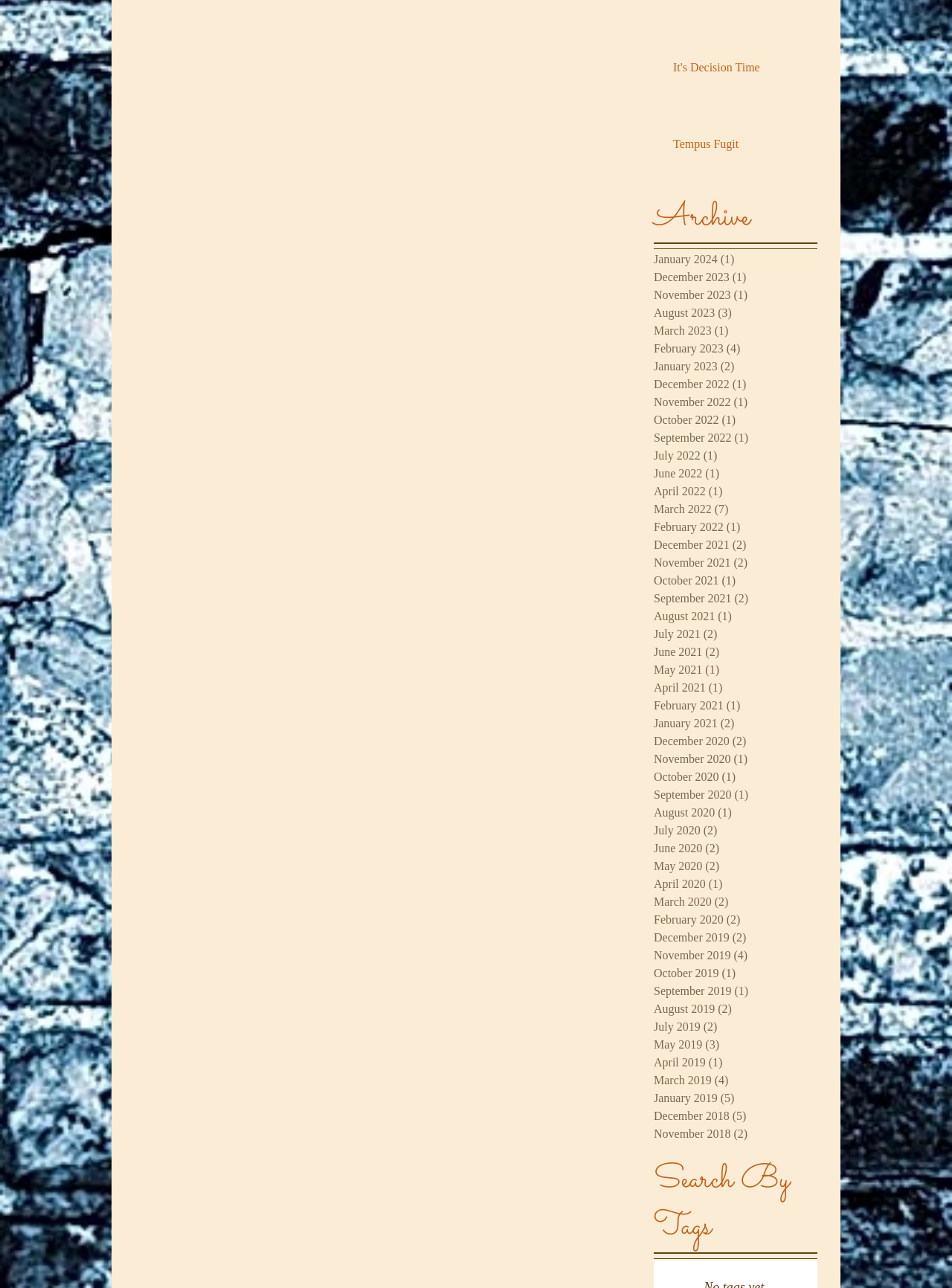Please predict the bounding box coordinates (top-left x, top-left y, bottom-right x, bottom-right y) for the UI element in the screenshot that fits the description: Tempus Fugit

[0.707, 0.105, 0.849, 0.123]